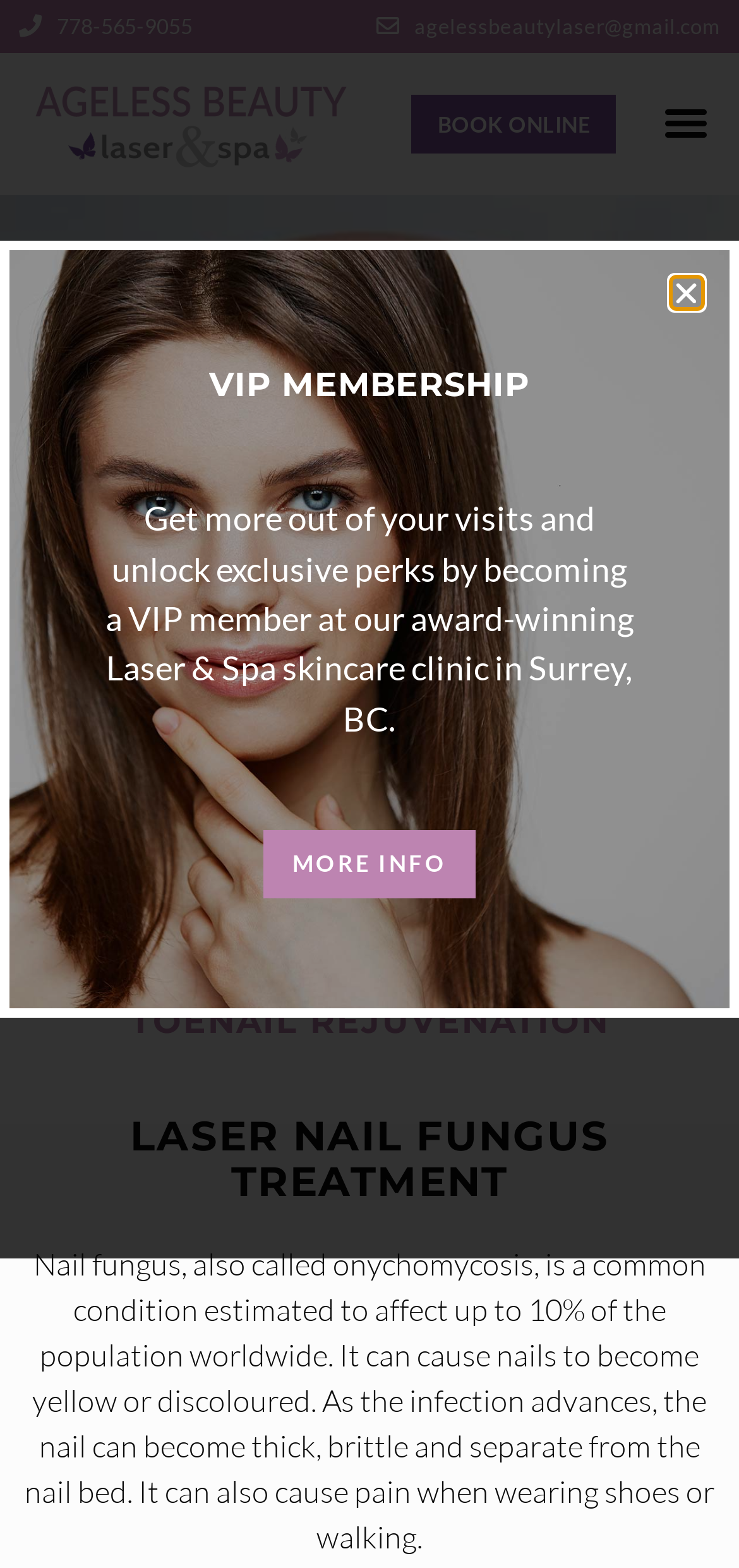Provide a brief response to the question using a single word or phrase: 
How can I book an appointment online?

Click BOOK ONLINE